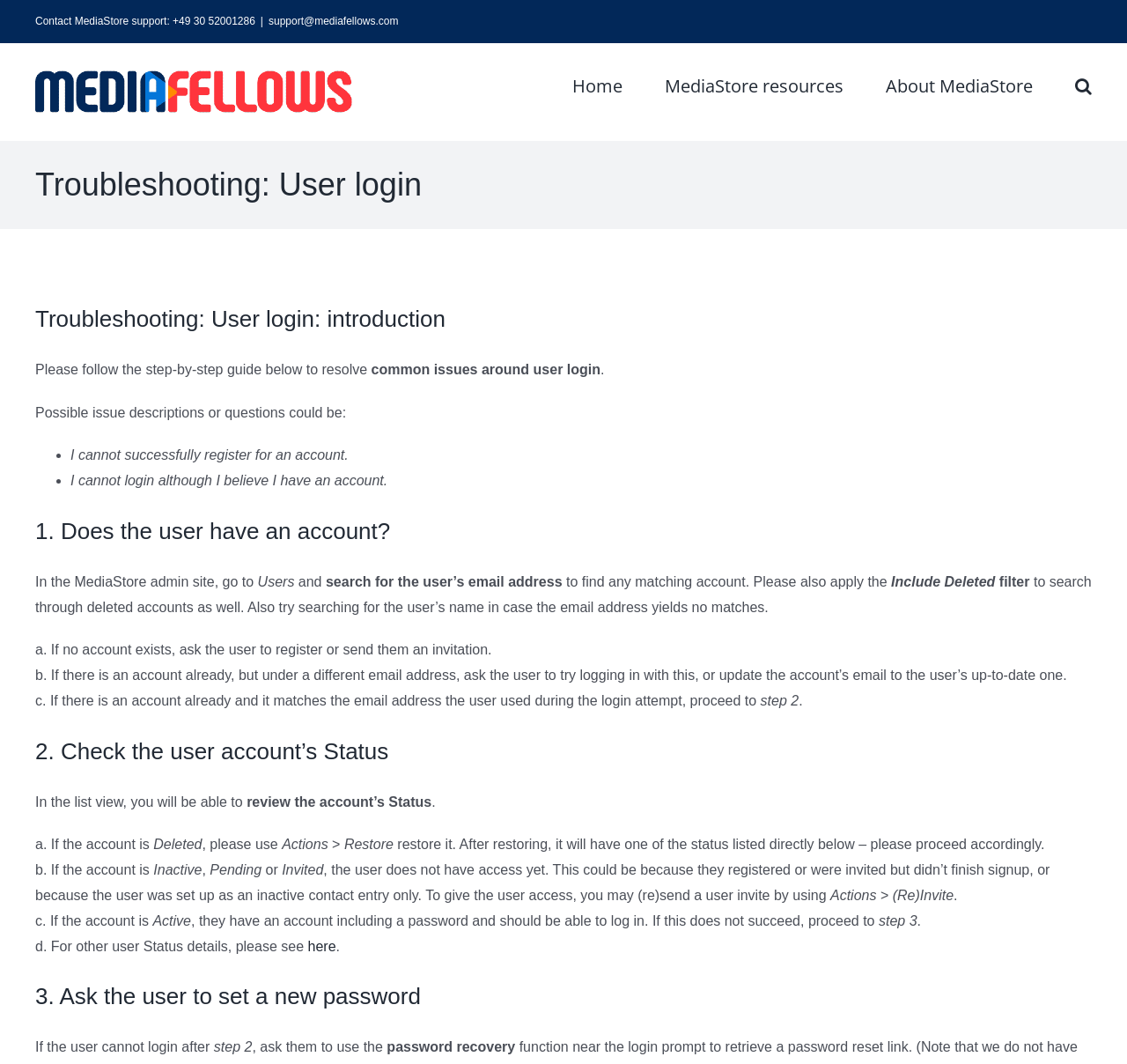Identify the bounding box for the UI element that is described as follows: "support@mediafellows.com".

[0.238, 0.014, 0.354, 0.026]